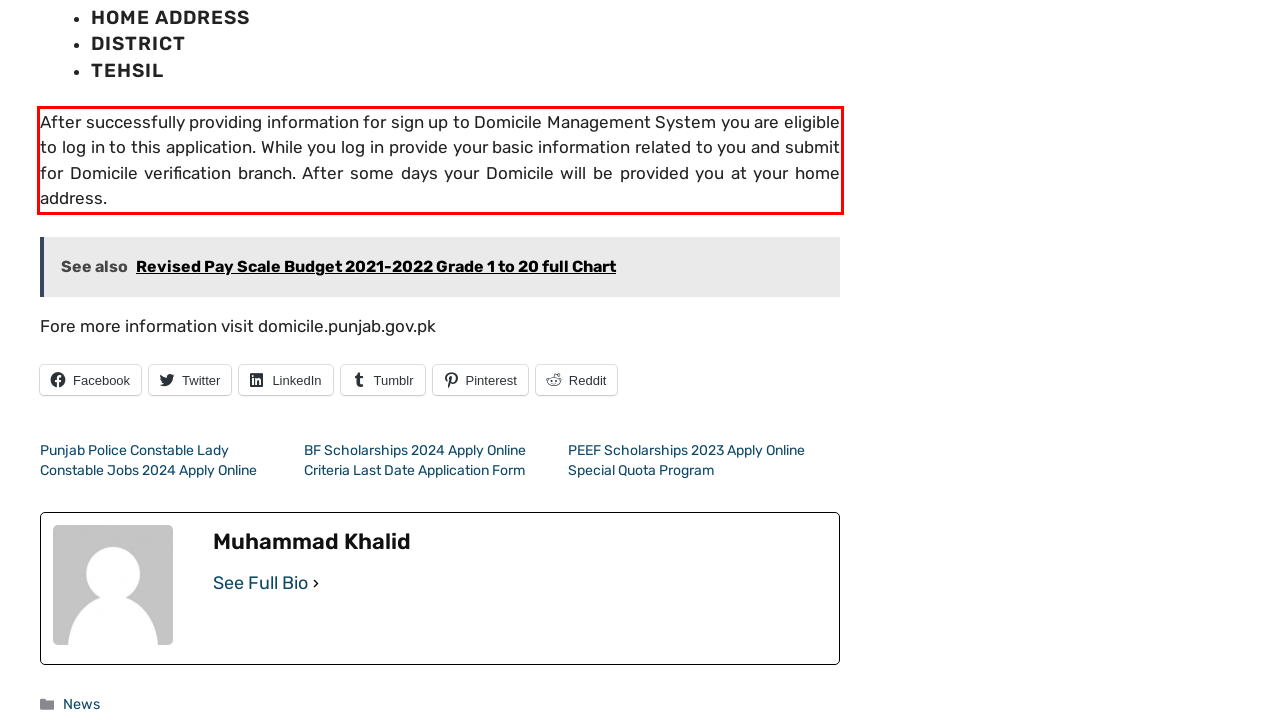Please perform OCR on the text within the red rectangle in the webpage screenshot and return the text content.

After successfully providing information for sign up to Domicile Management System you are eligible to log in to this application. While you log in provide your basic information related to you and submit for Domicile verification branch. After some days your Domicile will be provided you at your home address.